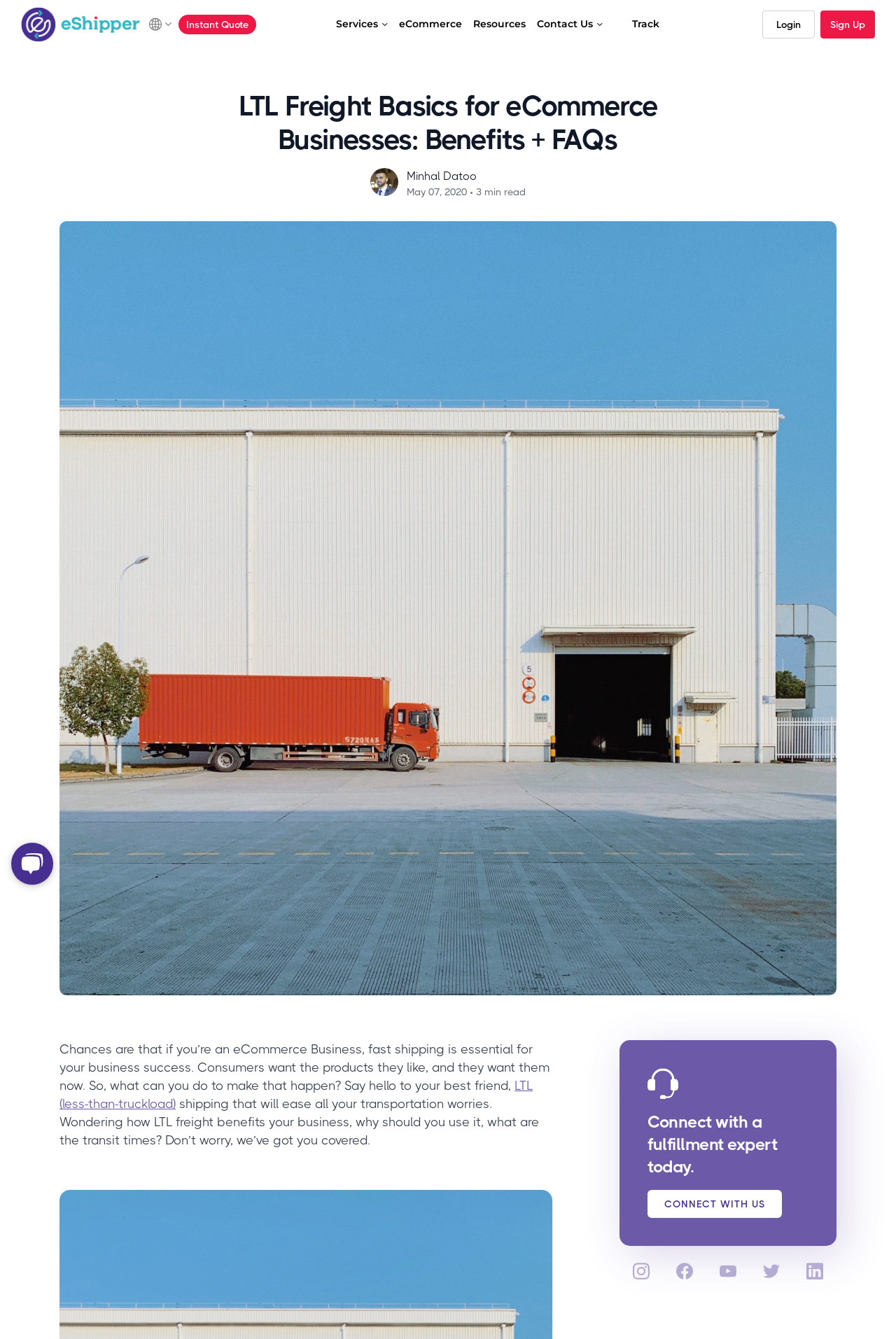Can you find the bounding box coordinates for the UI element given this description: "Contact Us"? Provide the coordinates as four float numbers between 0 and 1: [left, top, right, bottom].

[0.599, 0.011, 0.673, 0.026]